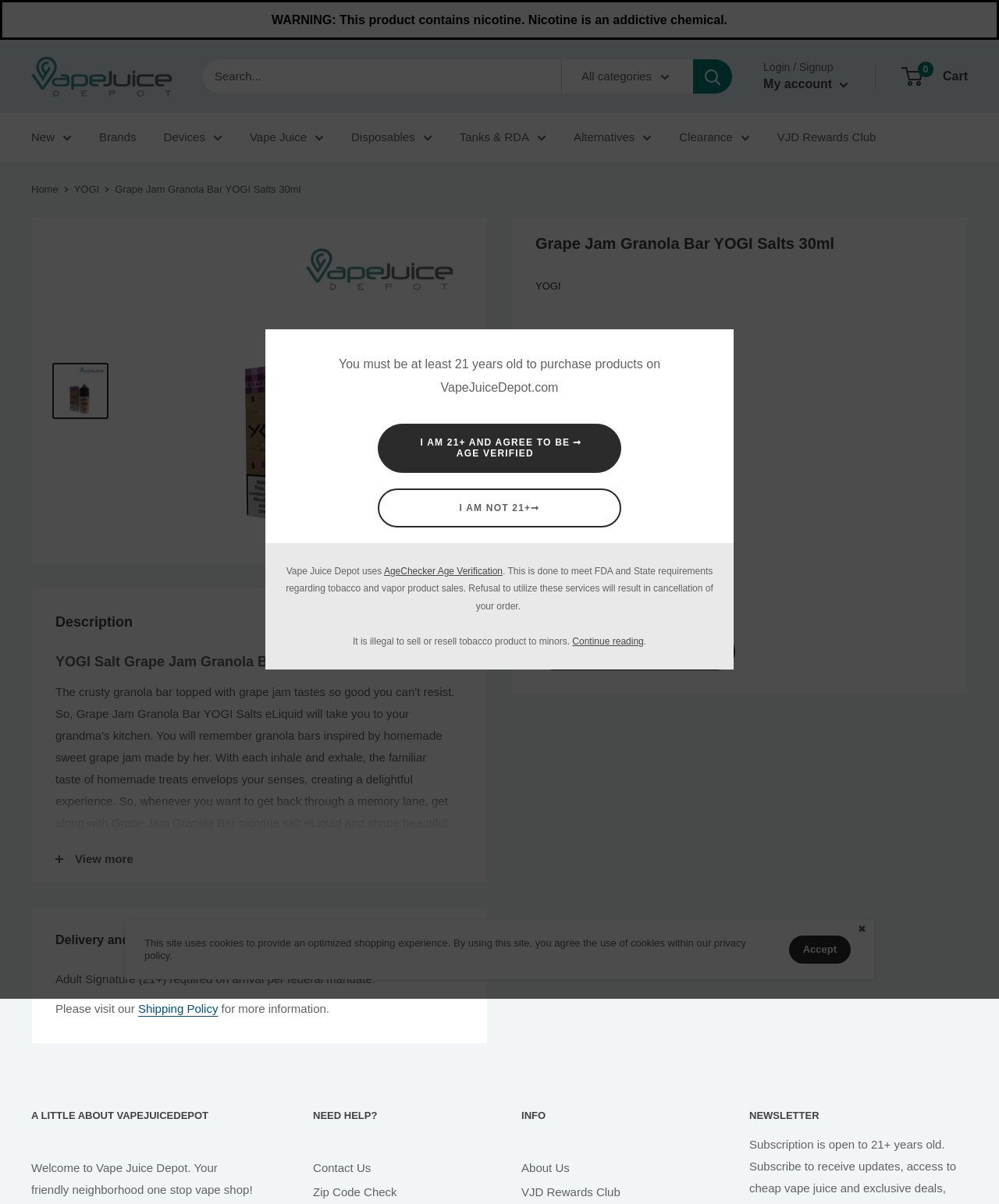Identify the bounding box coordinates for the region of the element that should be clicked to carry out the instruction: "Add product to cart". The bounding box coordinates should be four float numbers between 0 and 1, i.e., [left, top, right, bottom].

[0.536, 0.525, 0.736, 0.556]